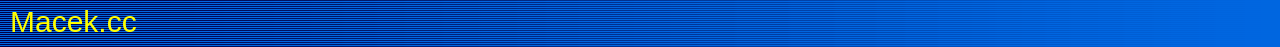What is the background color?
Refer to the screenshot and answer in one word or phrase.

blue